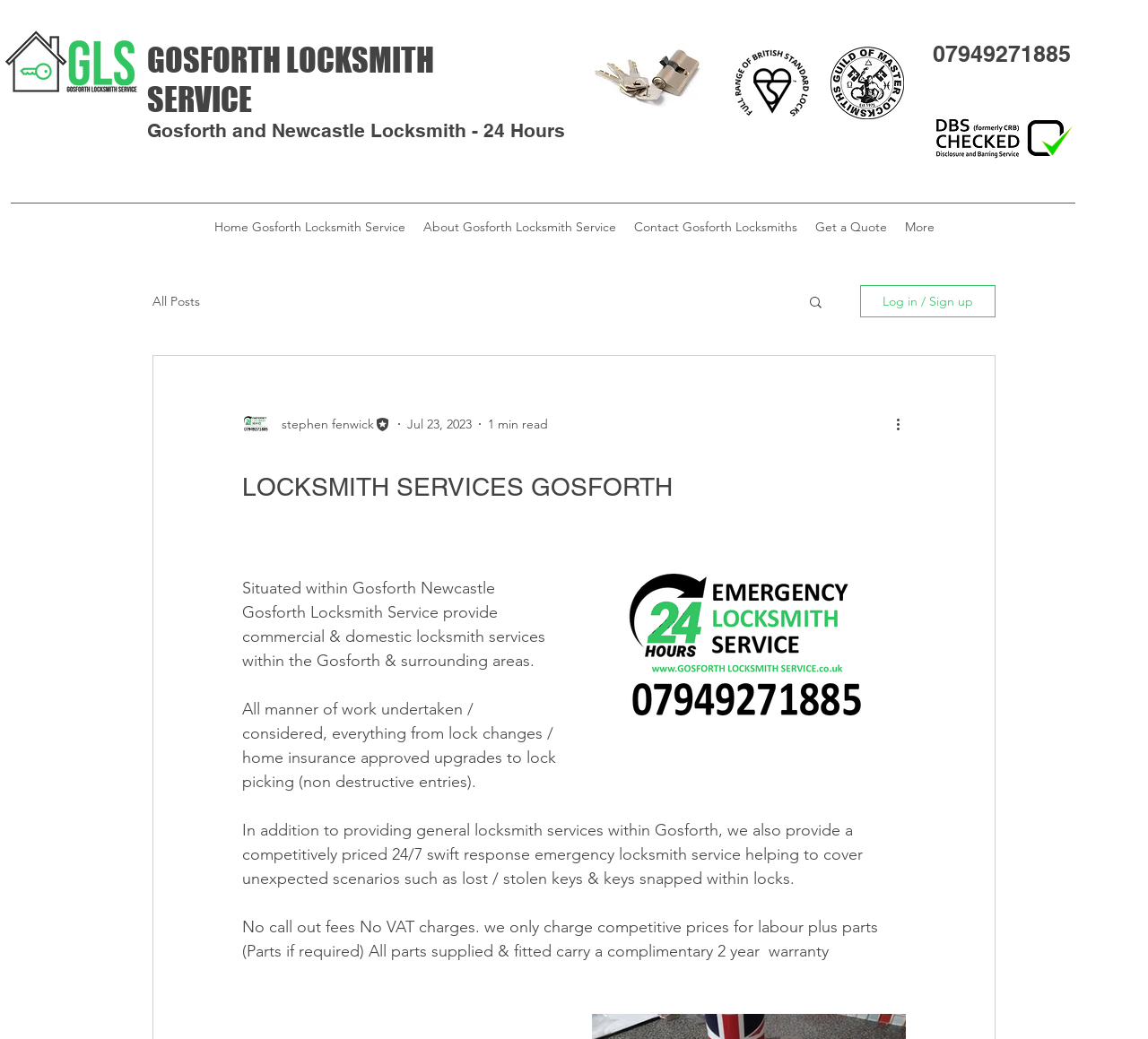Find the bounding box coordinates of the element to click in order to complete the given instruction: "Search for something."

[0.703, 0.283, 0.718, 0.301]